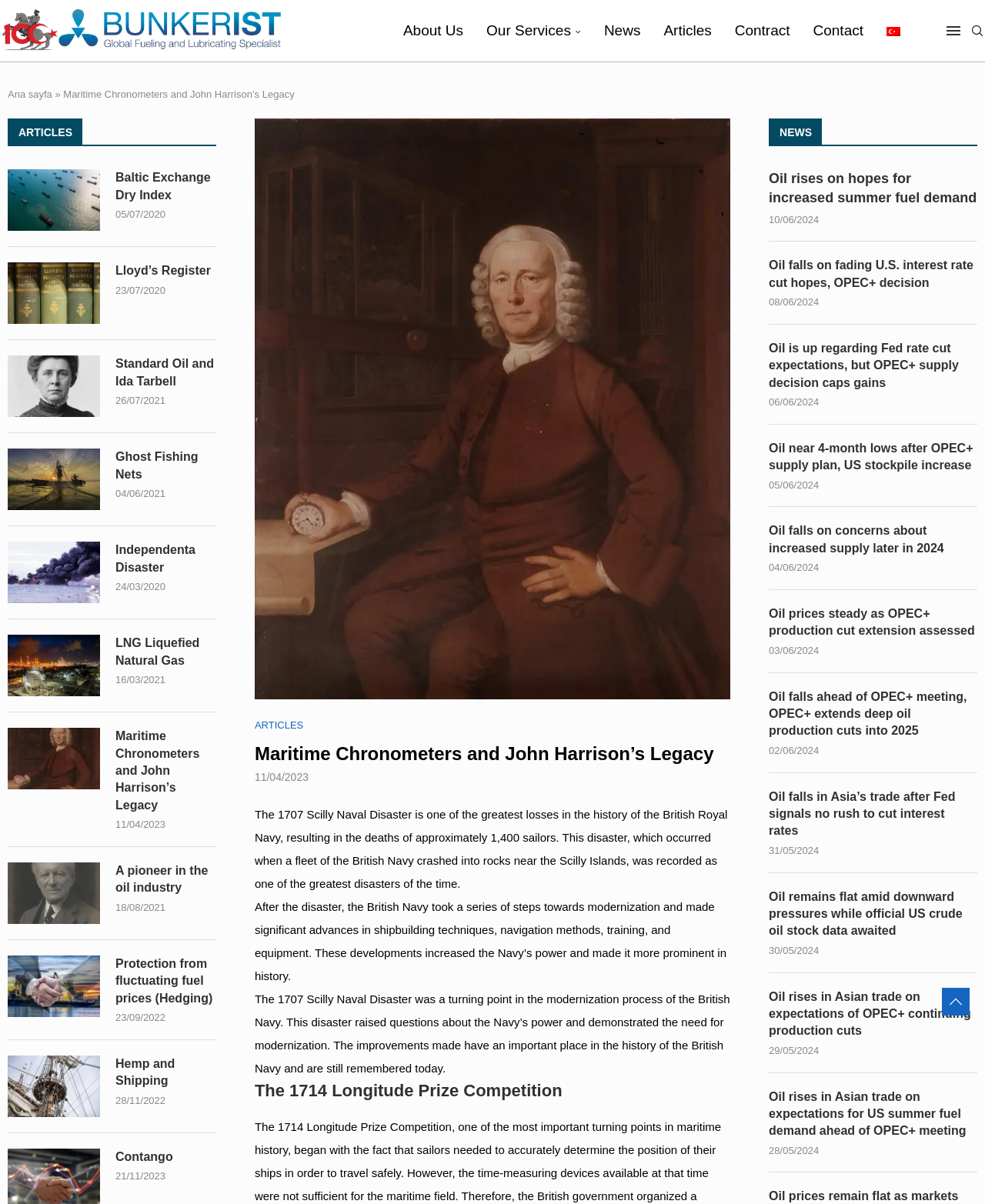What is the topic of the article?
Please look at the screenshot and answer in one word or a short phrase.

Maritime Chronometers and John Harrison's Legacy